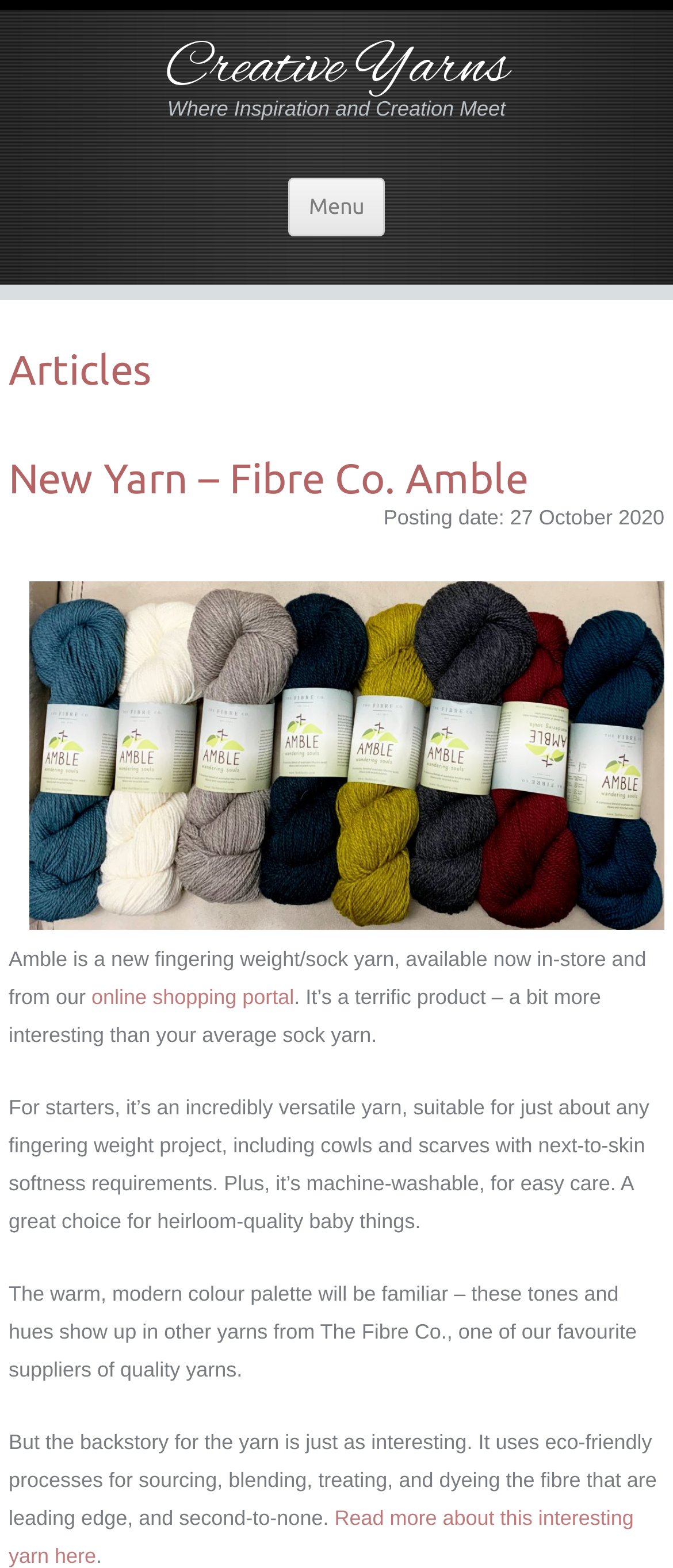What is the name of the yarn company?
Analyze the image and deliver a detailed answer to the question.

From the heading 'Creative Yarns' and the link 'Creative Yarns' with bounding box coordinates [0.245, 0.019, 0.755, 0.069], we can infer that the yarn company is The Fibre Co.